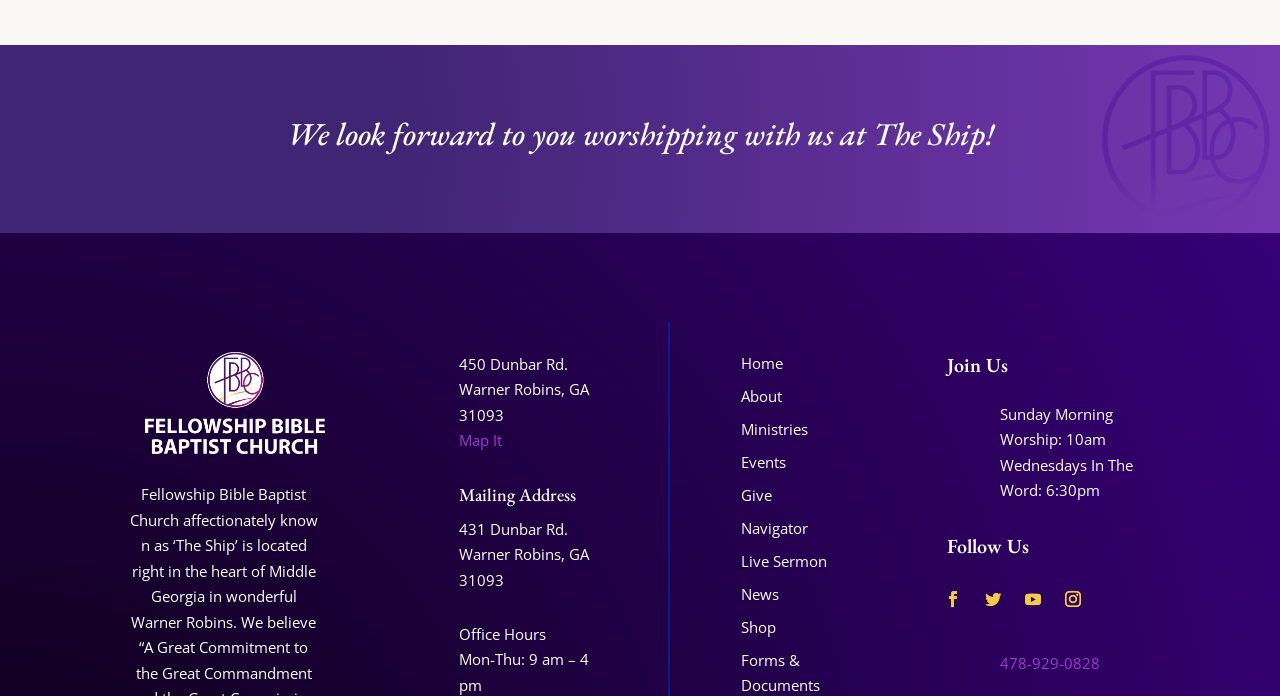Please identify the bounding box coordinates of the clickable area that will allow you to execute the instruction: "View the 'Map It' link".

[0.359, 0.618, 0.392, 0.647]